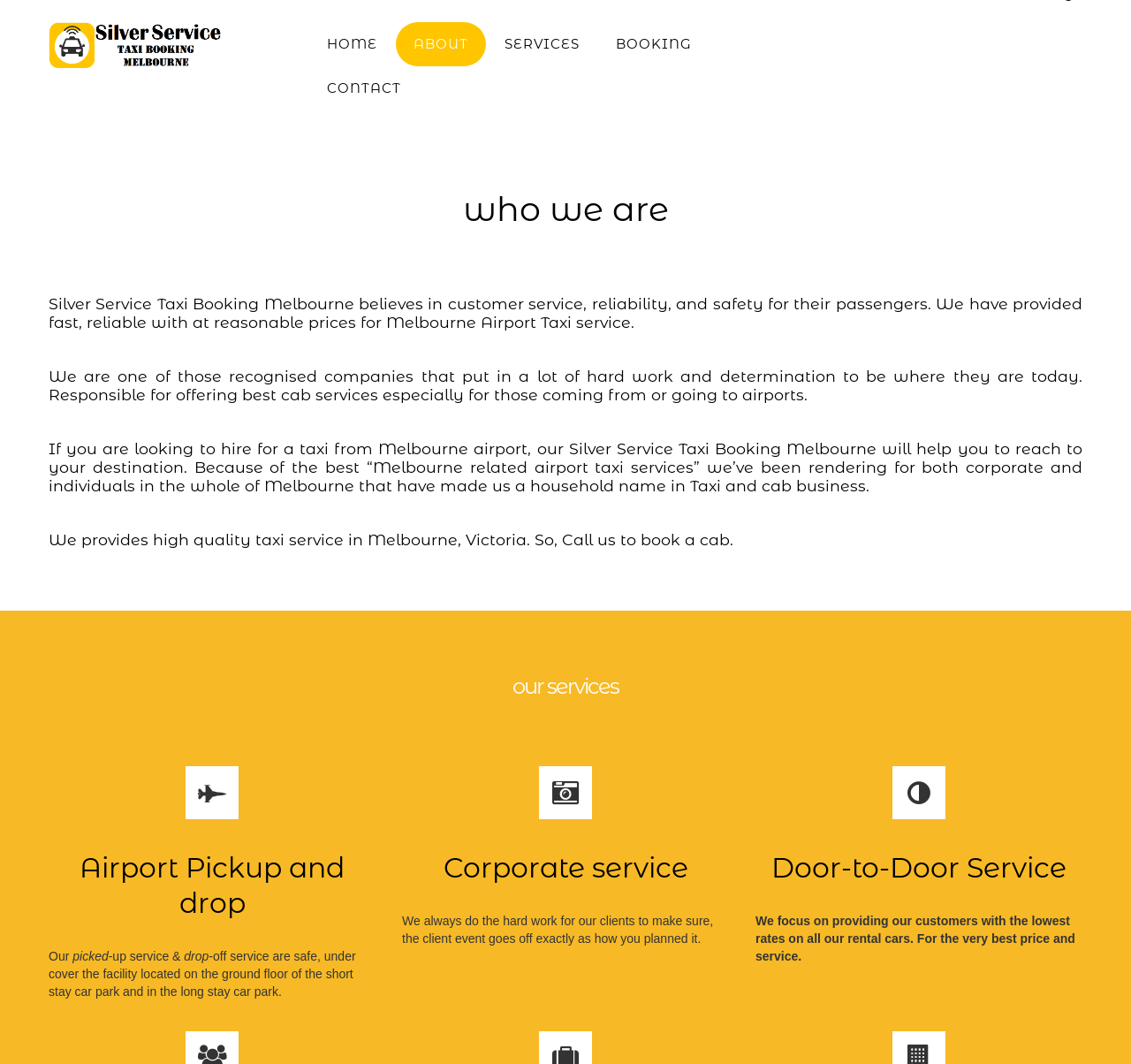What type of service does this company provide?
Answer with a single word or phrase by referring to the visual content.

Taxi service